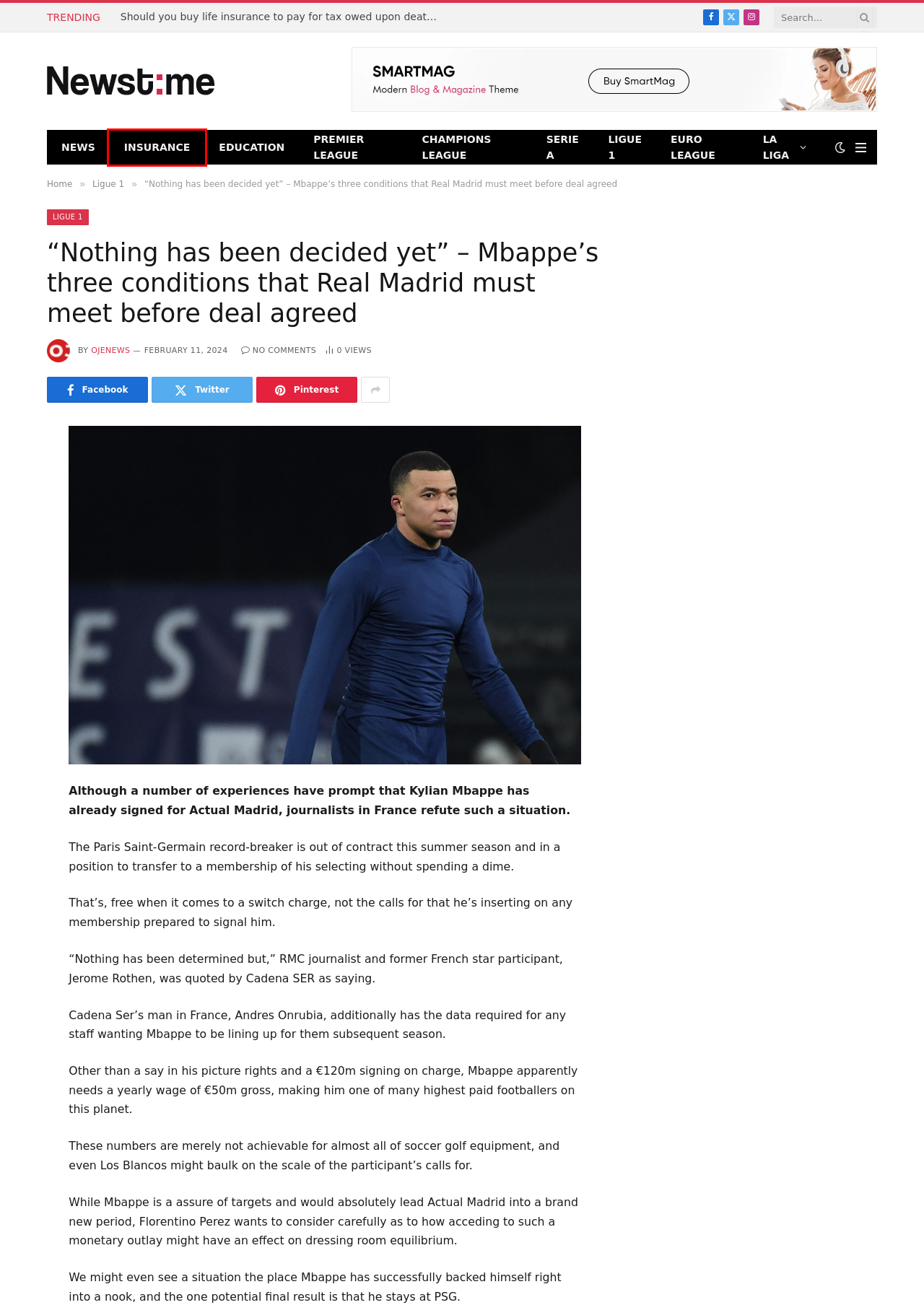After examining the screenshot of a webpage with a red bounding box, choose the most accurate webpage description that corresponds to the new page after clicking the element inside the red box. Here are the candidates:
A. La Liga | ojenews top stories
B. Champions League | ojenews top stories
C. Insurance | ojenews top stories
D. Serie A | ojenews top stories
E. Ligue 1 | ojenews top stories
F. Should you buy life insurance to pay for tax owed upon death?
G. Homepage | ojenews top stories
H. OjeNews | ojenews top stories

C